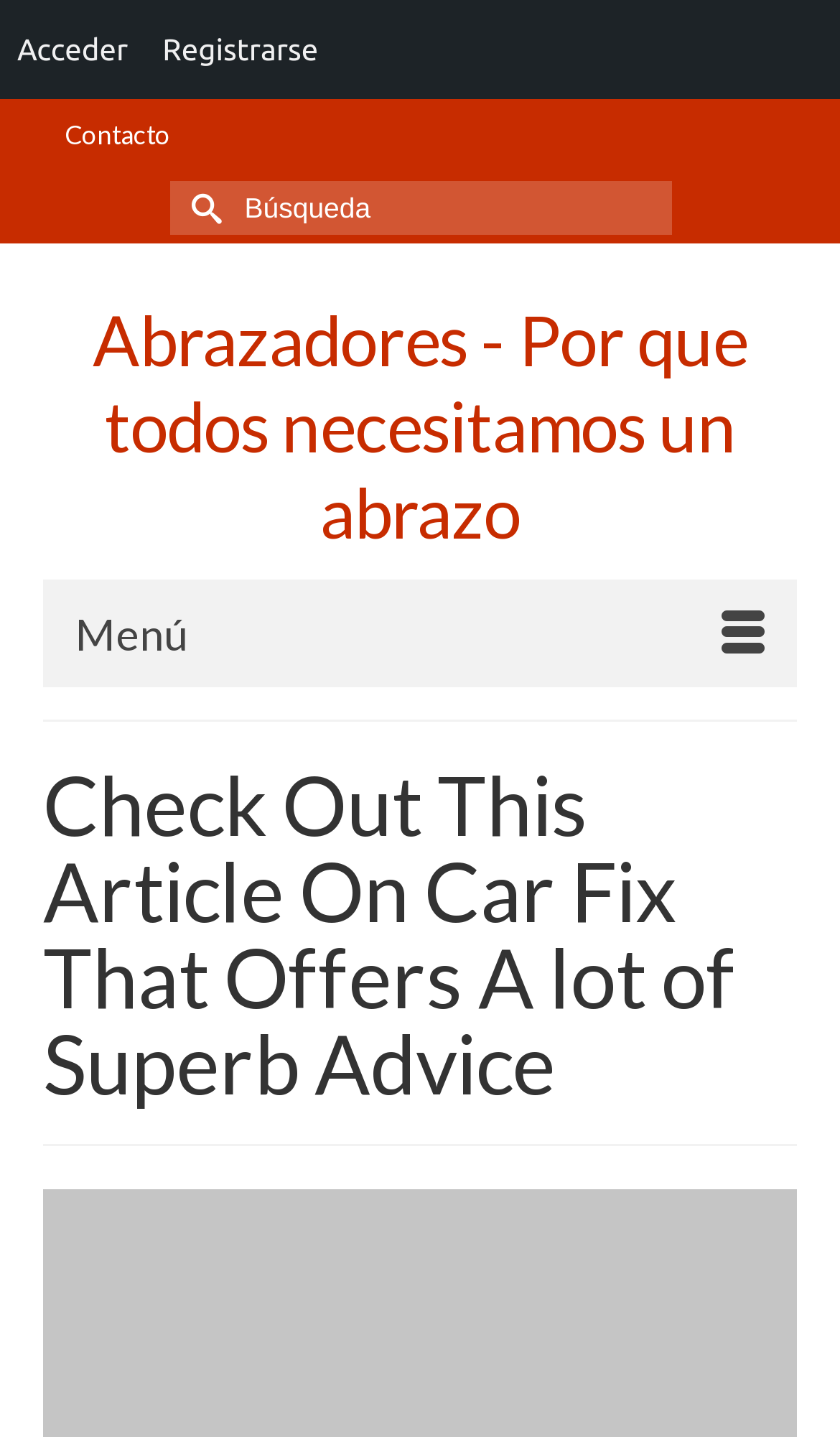Using the information from the screenshot, answer the following question thoroughly:
Is the search bar required?

The search bar has a 'required' attribute set to 'False', which indicates that users are not required to fill in the search bar to submit a search query.